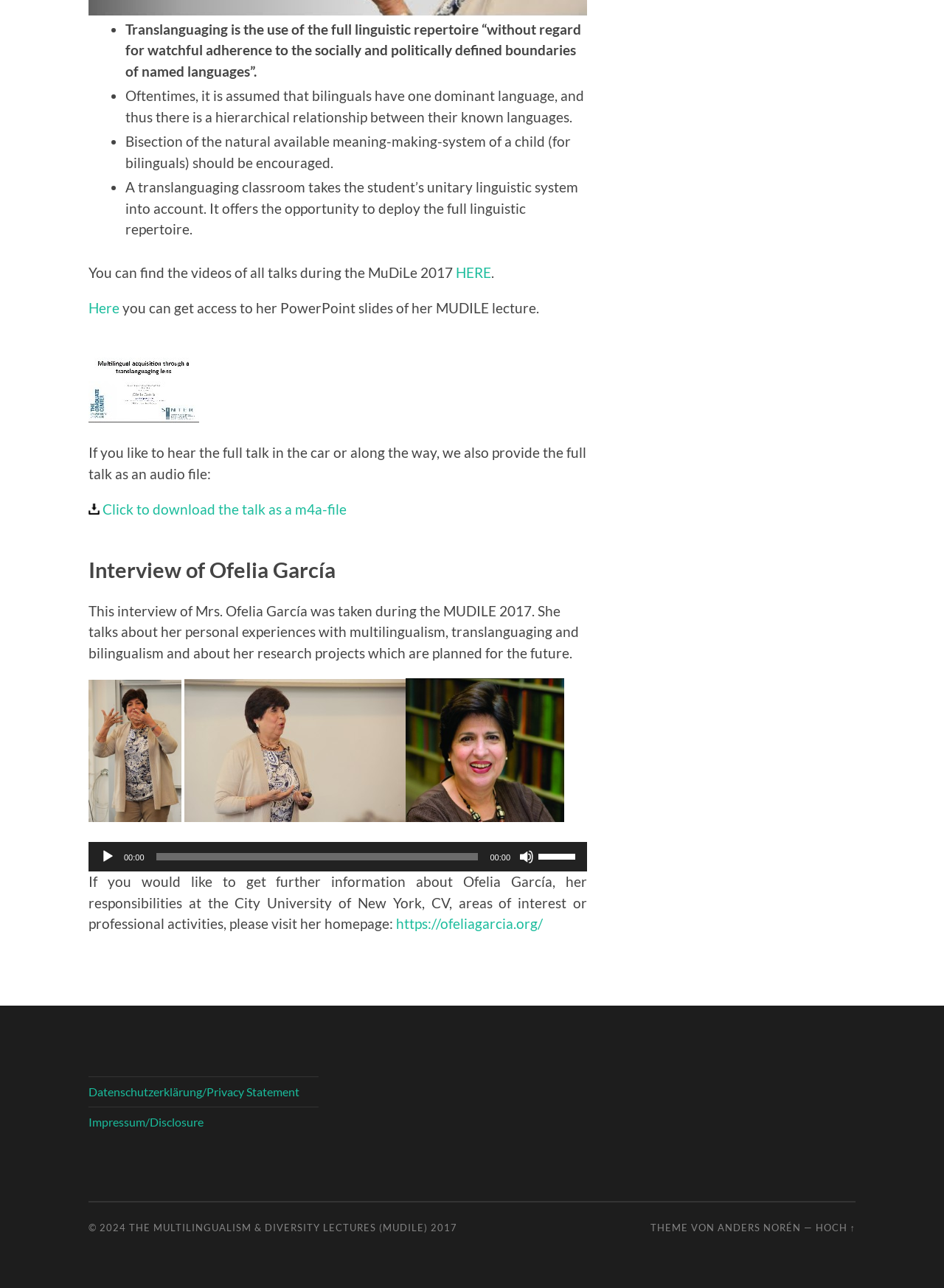Find the bounding box coordinates of the element I should click to carry out the following instruction: "Adjust the volume".

[0.57, 0.654, 0.614, 0.674]